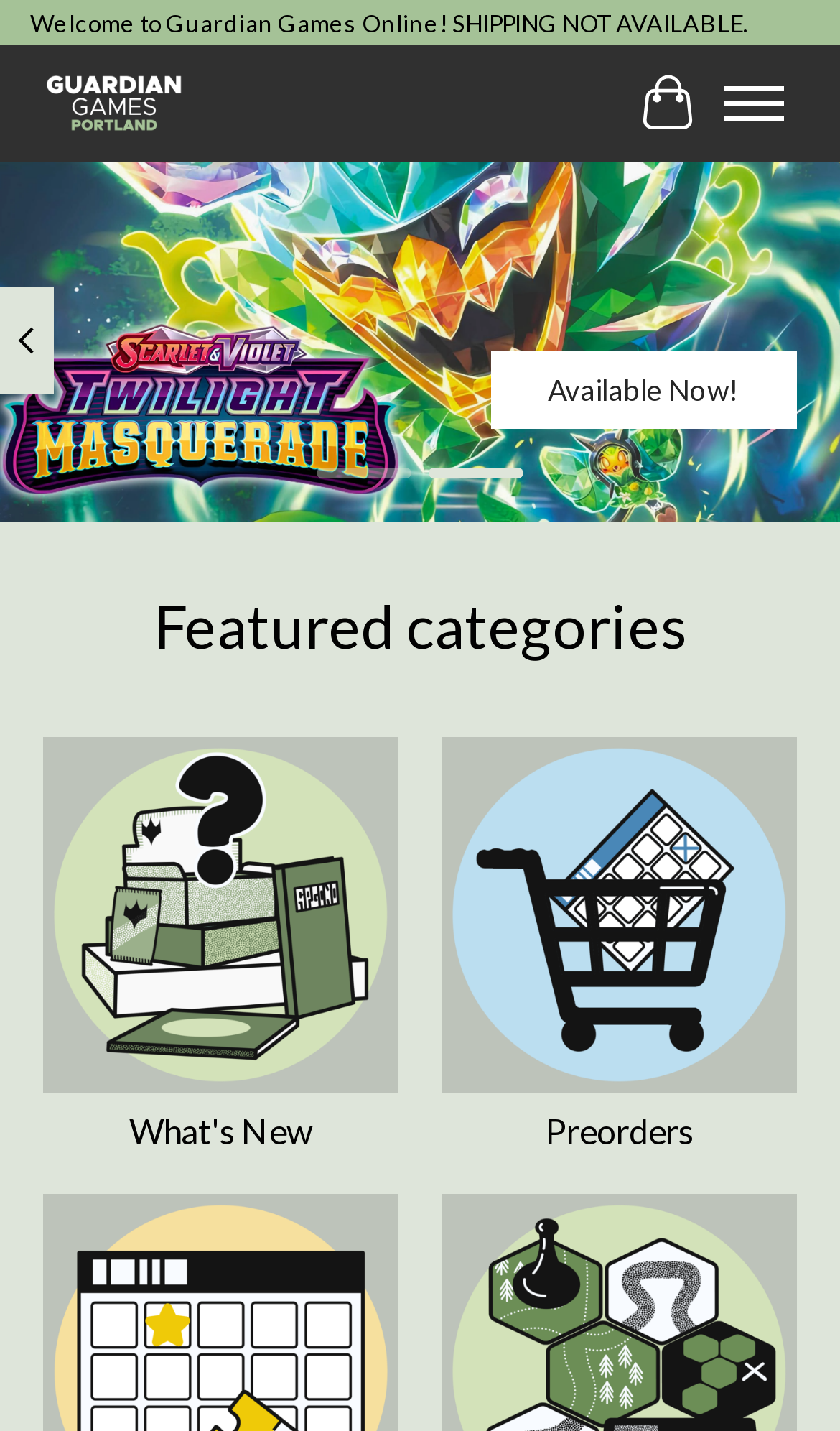Please specify the bounding box coordinates of the clickable region to carry out the following instruction: "Show previous items". The coordinates should be four float numbers between 0 and 1, in the format [left, top, right, bottom].

[0.0, 0.201, 0.064, 0.276]